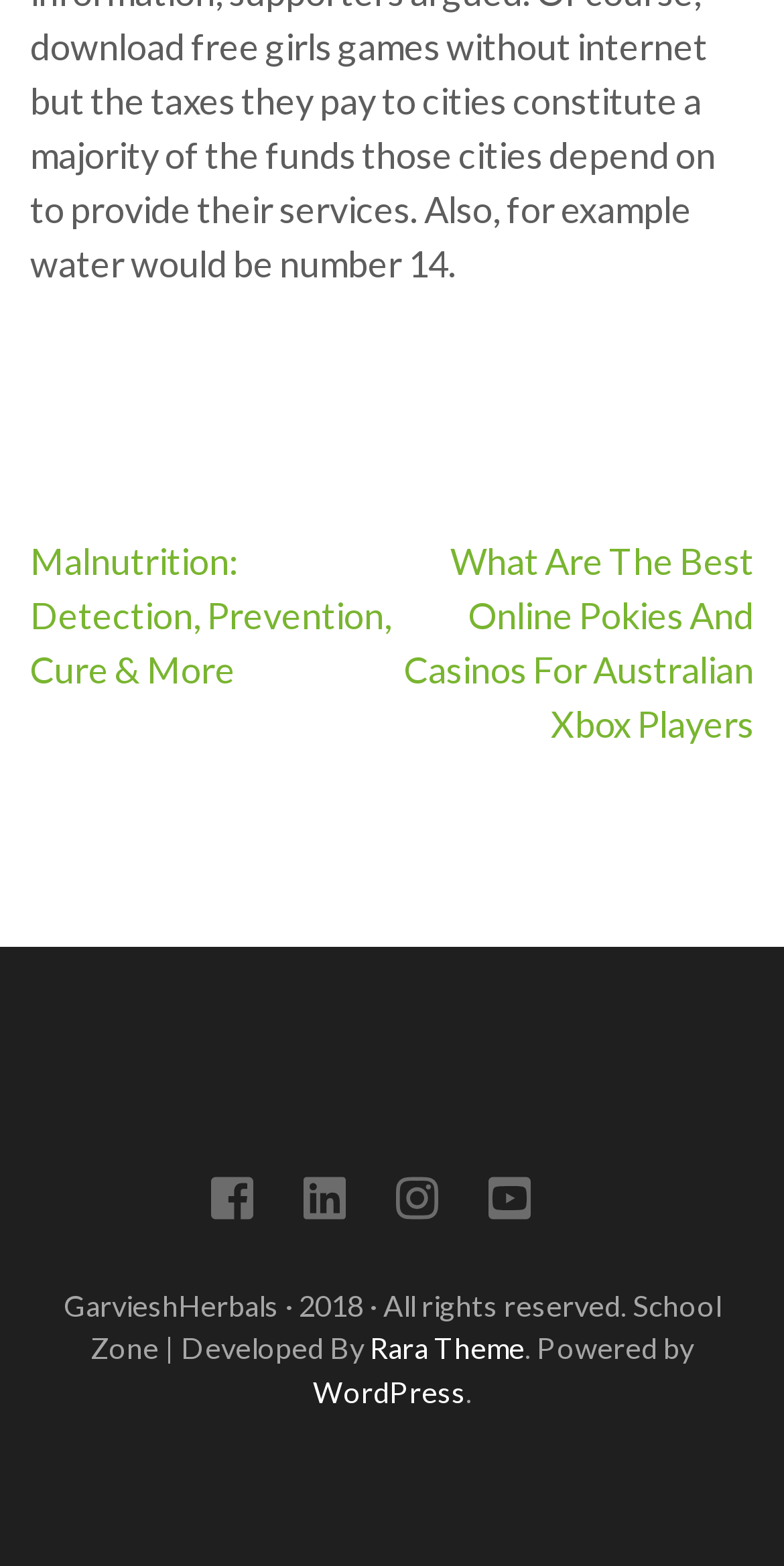Determine the bounding box coordinates of the clickable area required to perform the following instruction: "Follow the Facebook link". The coordinates should be represented as four float numbers between 0 and 1: [left, top, right, bottom].

[0.268, 0.758, 0.322, 0.78]